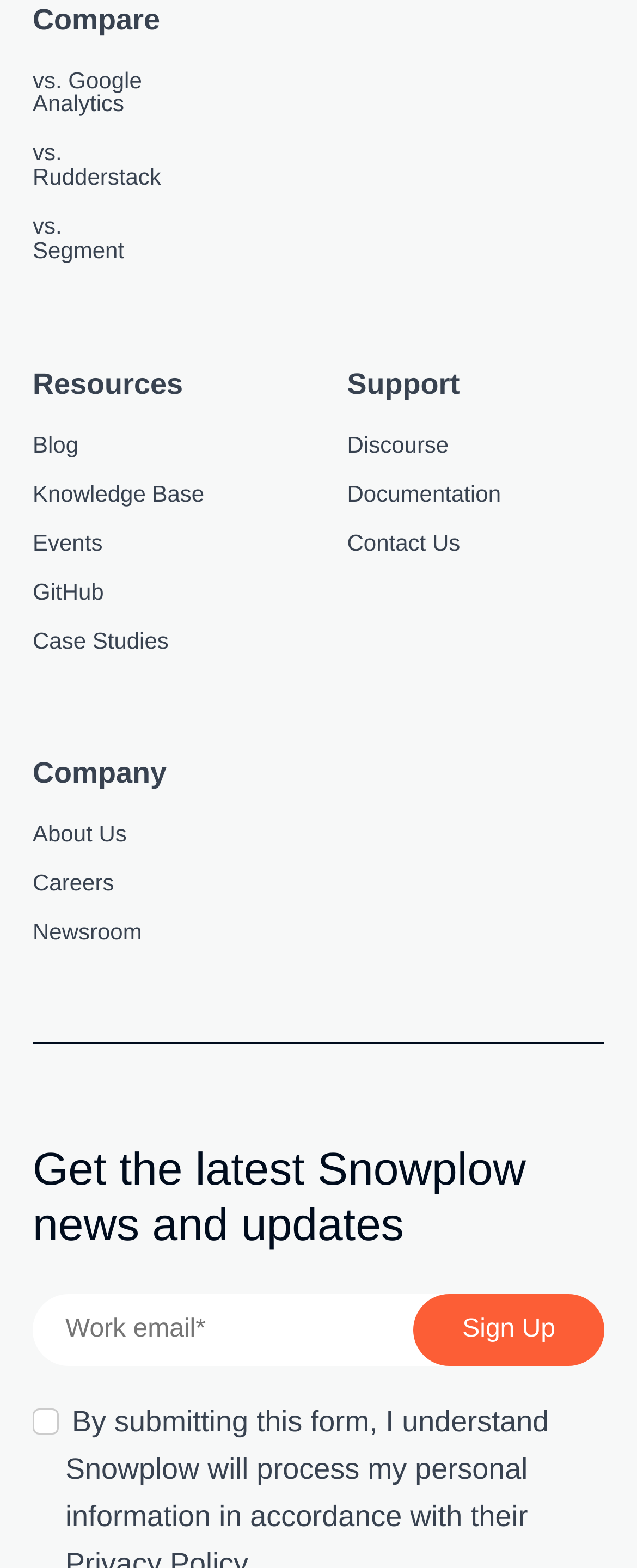Respond with a single word or phrase to the following question: What is the first comparison option?

vs. Google Analytics